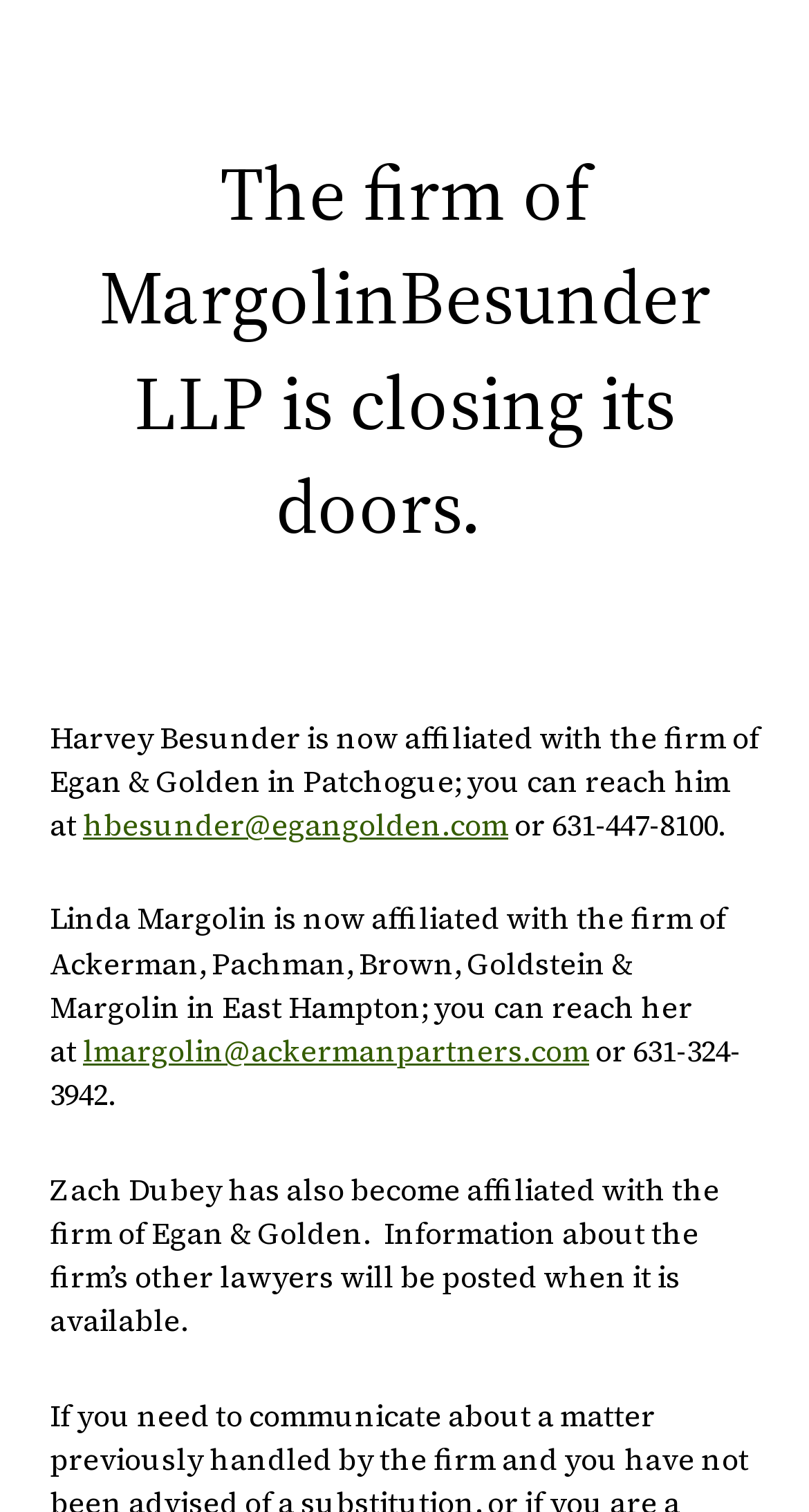Using the description: "hbesunder@egangolden.com", identify the bounding box of the corresponding UI element in the screenshot.

[0.103, 0.532, 0.628, 0.56]